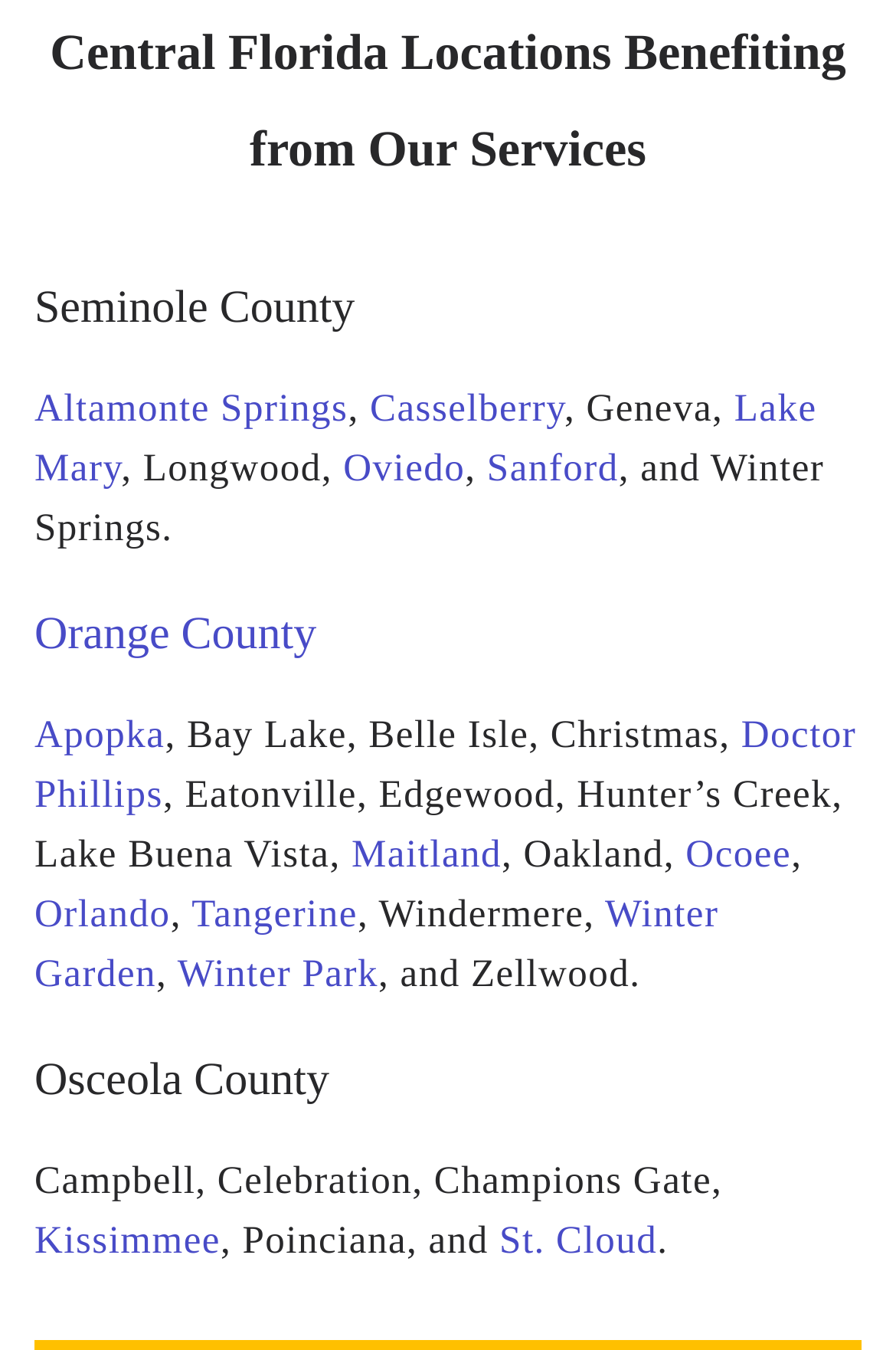Please identify the bounding box coordinates of the element's region that needs to be clicked to fulfill the following instruction: "Explore services in Orange County". The bounding box coordinates should consist of four float numbers between 0 and 1, i.e., [left, top, right, bottom].

[0.038, 0.452, 0.353, 0.489]